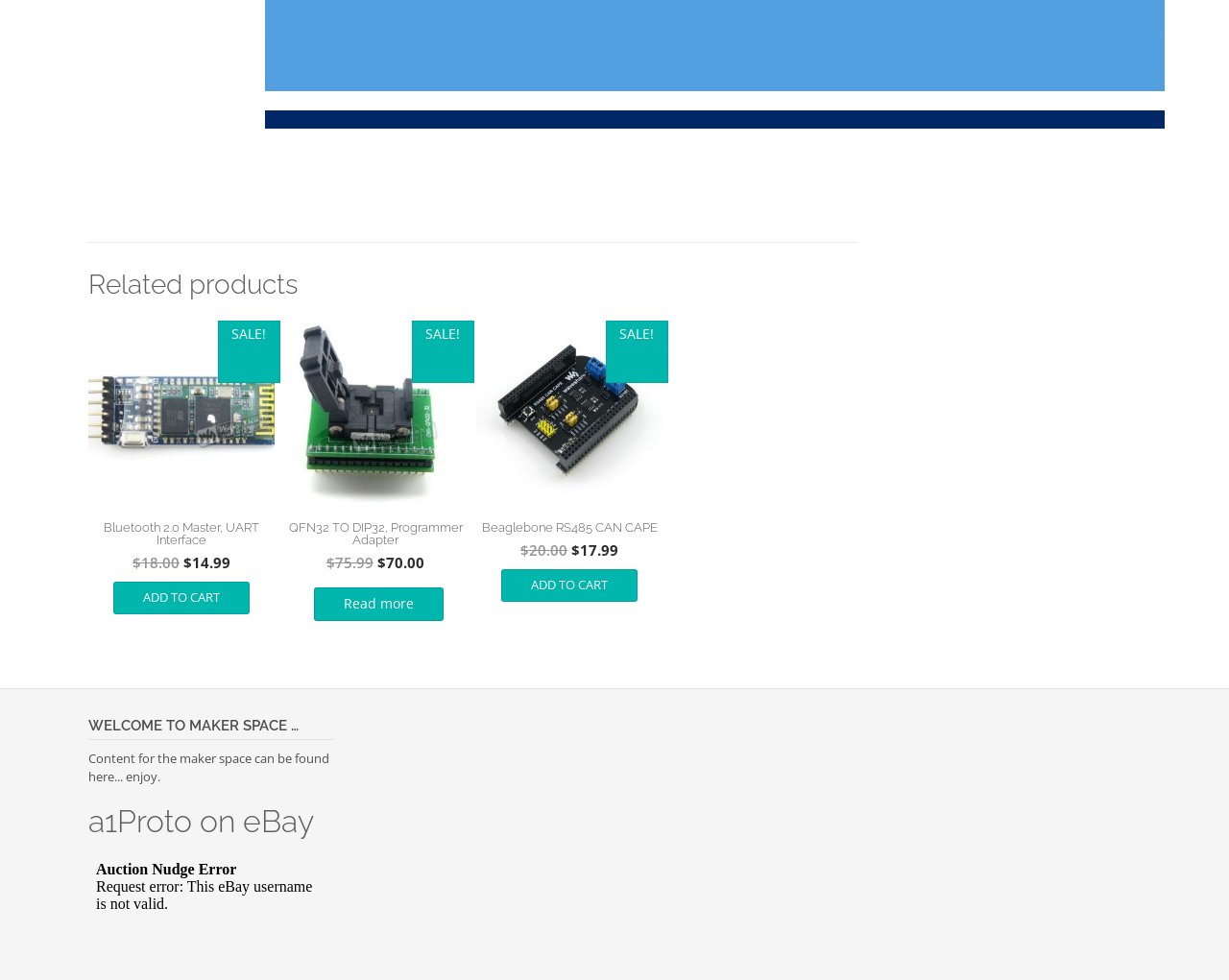Find the bounding box of the web element that fits this description: "Add to cart".

[0.408, 0.581, 0.519, 0.614]